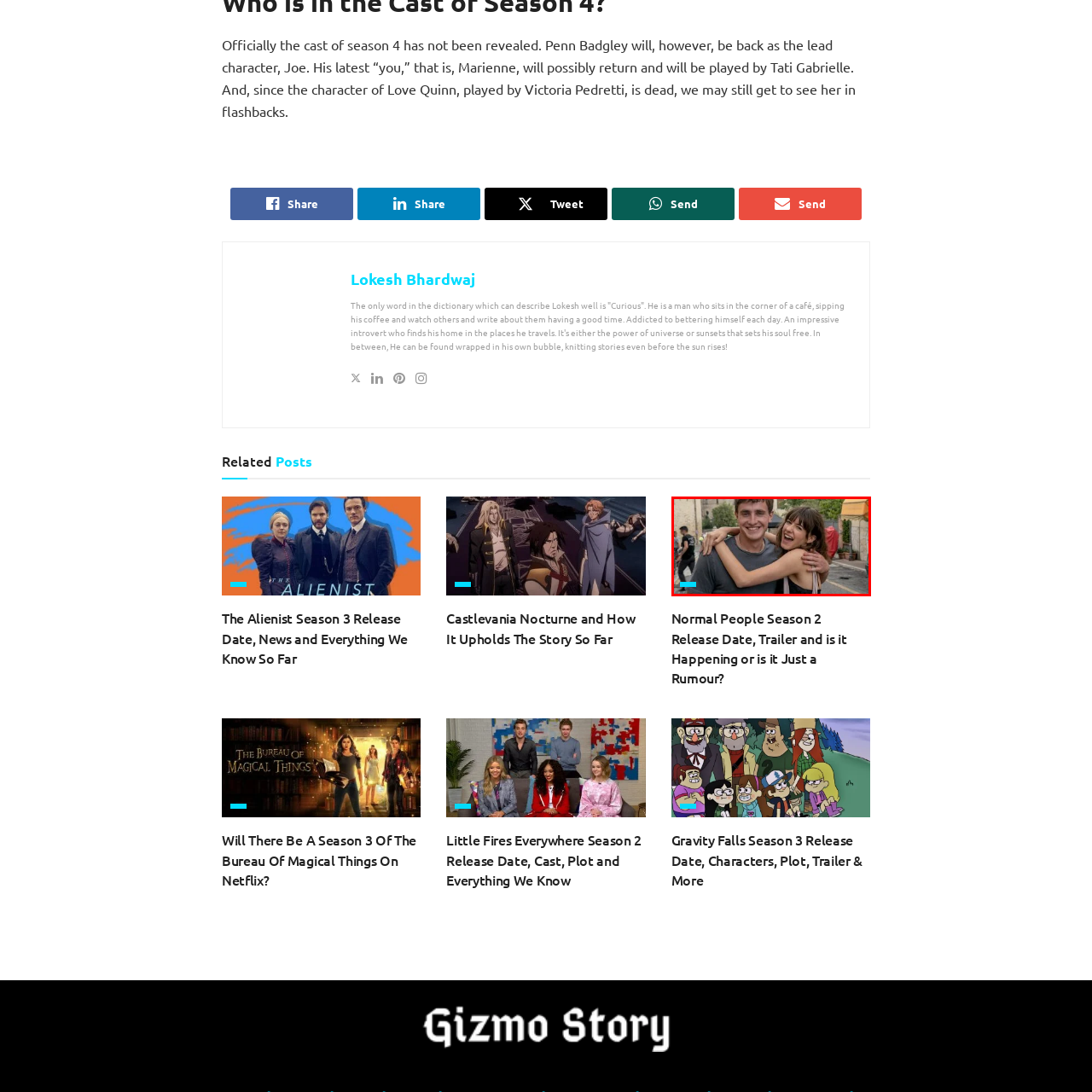What is the mood of the scene in the image?
Examine the image within the red bounding box and provide a comprehensive answer to the question.

The caption describes the scene as a 'joyful moment' and mentions Paul Mescal's 'broad smile', indicating a lighthearted and happy atmosphere in the image.